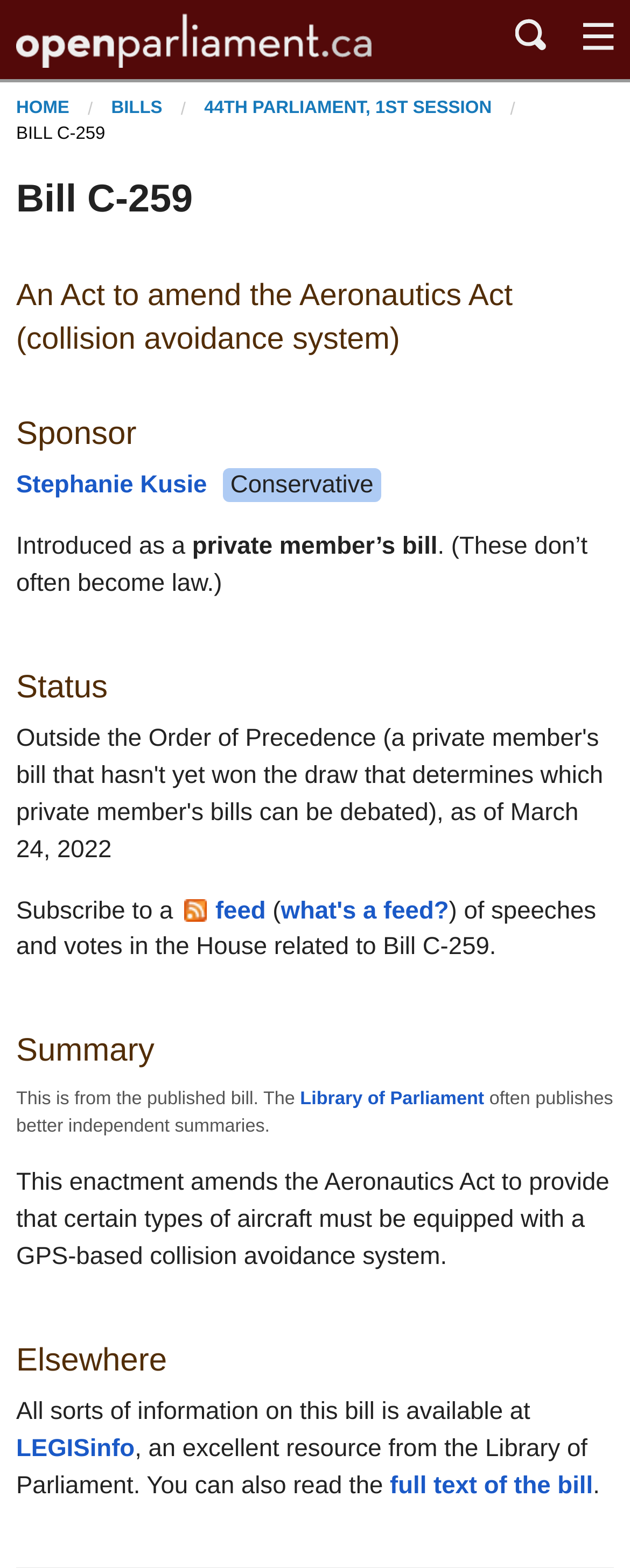Can you show the bounding box coordinates of the region to click on to complete the task described in the instruction: "go to openparliament.ca"?

[0.026, 0.016, 0.59, 0.034]